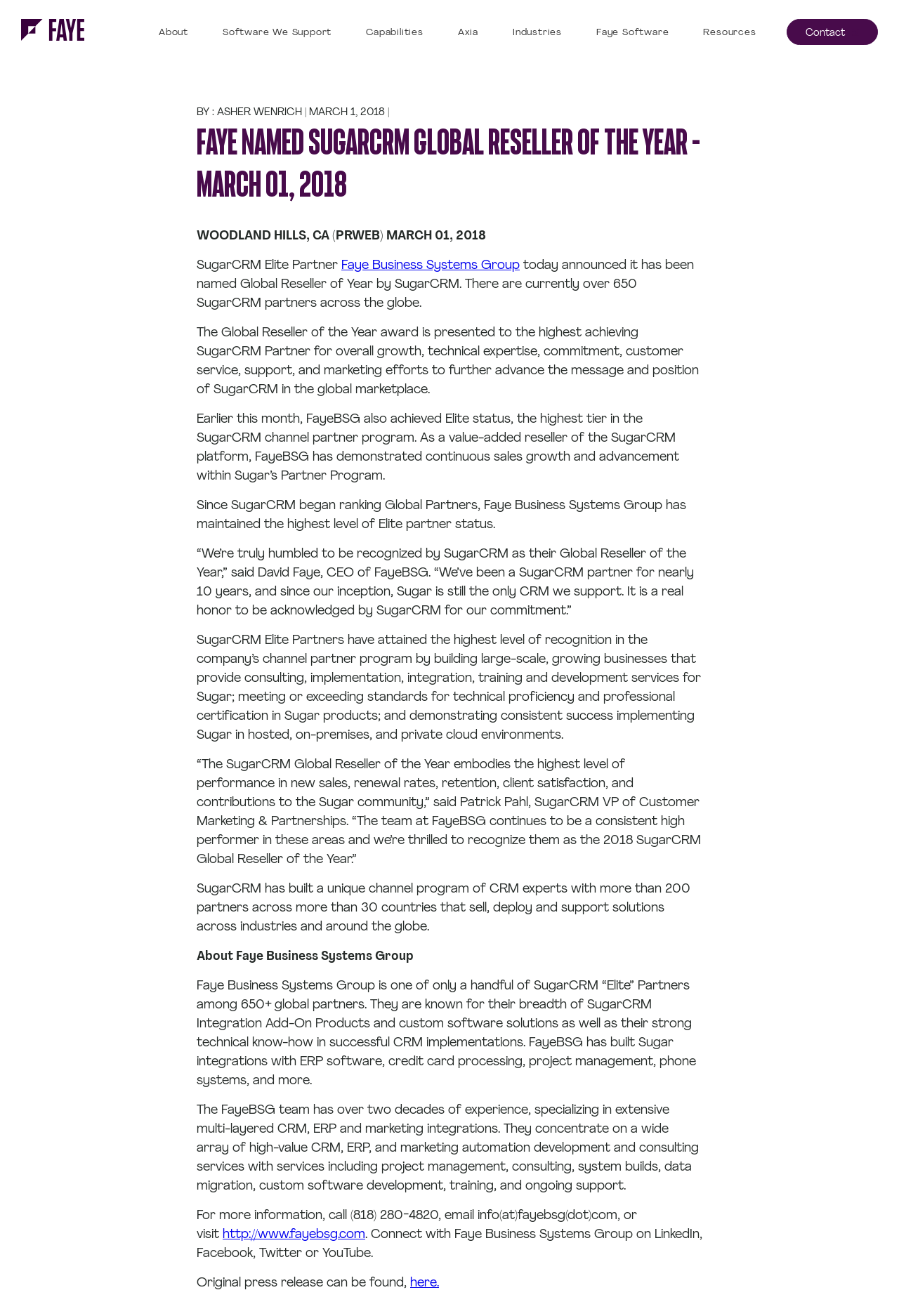Please identify the bounding box coordinates of the element's region that needs to be clicked to fulfill the following instruction: "Read more about FayeBSG". The bounding box coordinates should consist of four float numbers between 0 and 1, i.e., [left, top, right, bottom].

[0.219, 0.722, 0.46, 0.732]